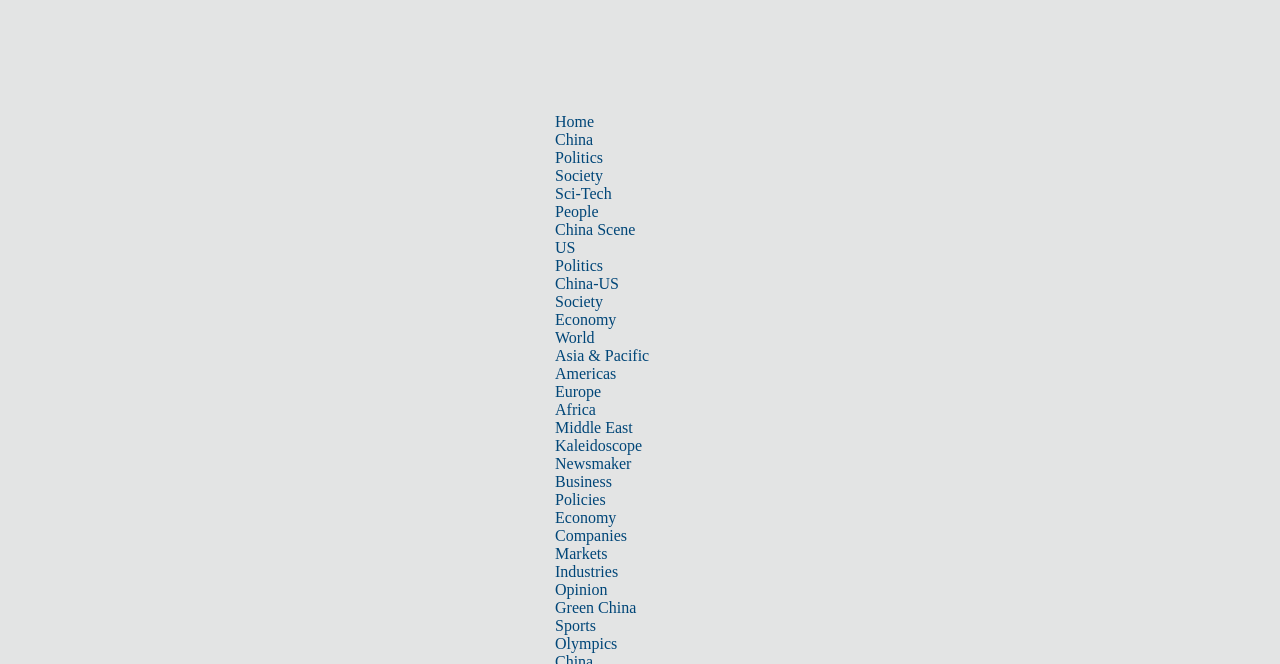What is the last link in the 'World' section?
By examining the image, provide a one-word or phrase answer.

Middle East